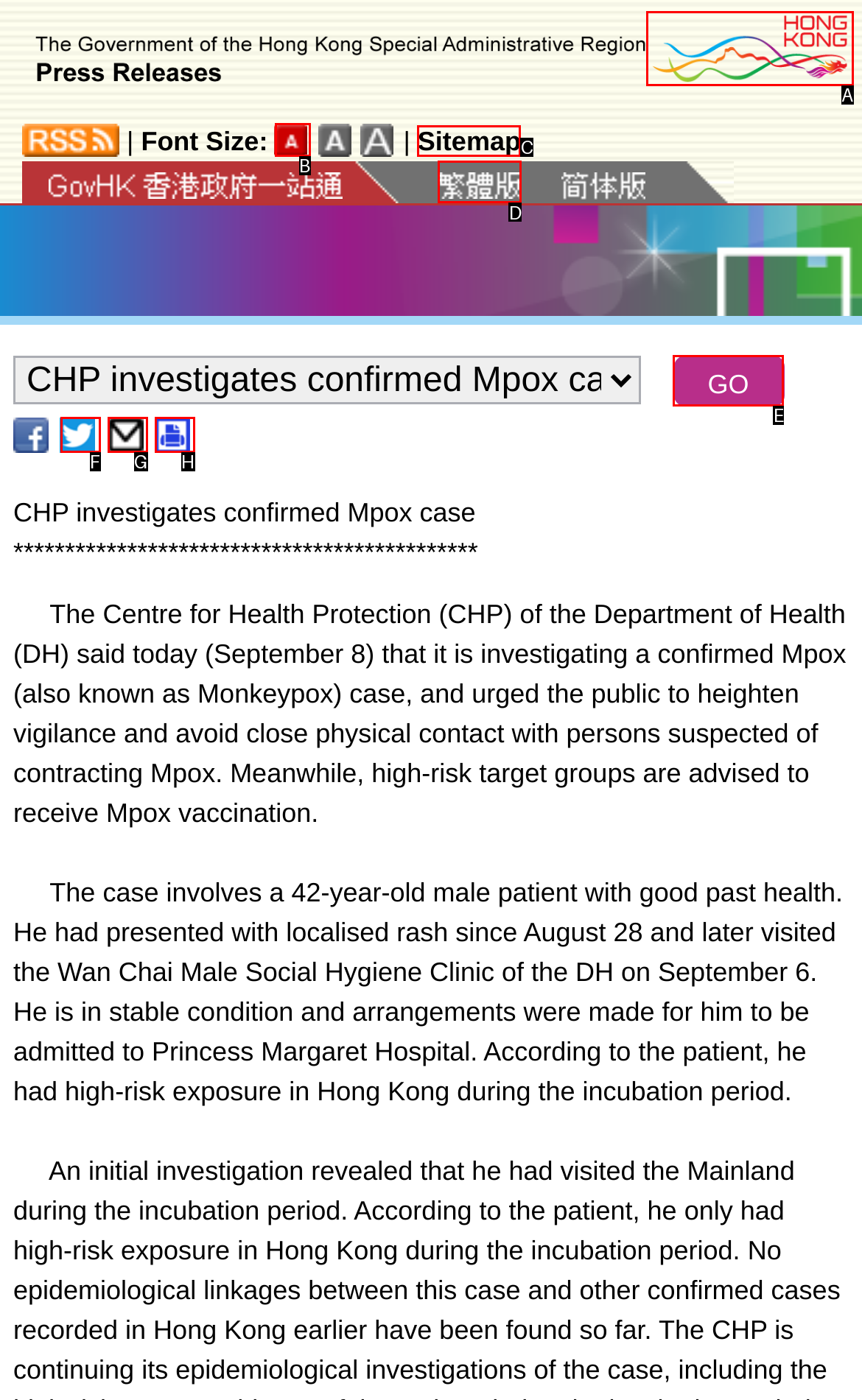Select the appropriate HTML element to click on to finish the task: Read the latest news.
Answer with the letter corresponding to the selected option.

None